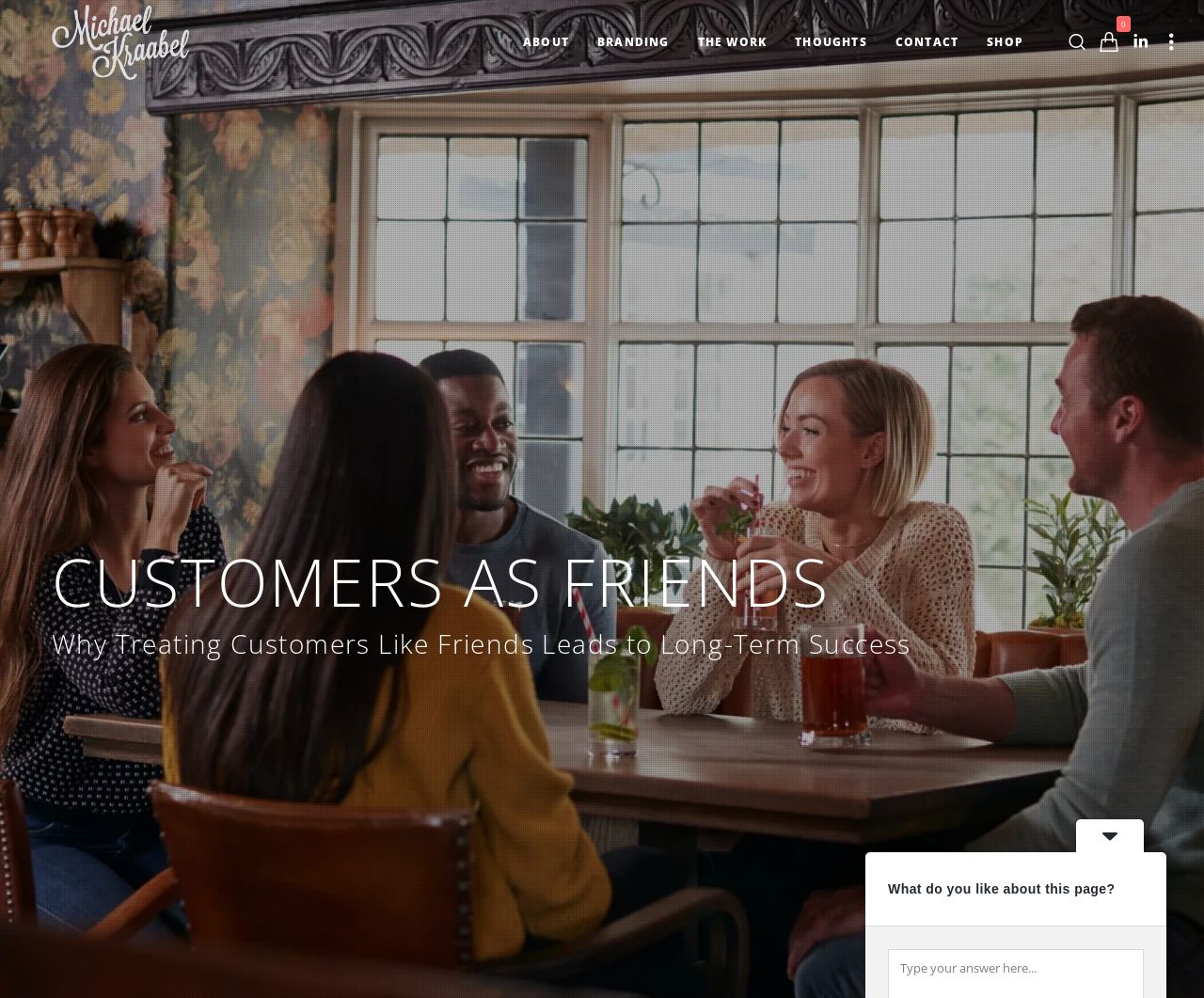Provide the bounding box coordinates of the area you need to click to execute the following instruction: "Click on the ABOUT link".

[0.434, 0.0, 0.473, 0.085]